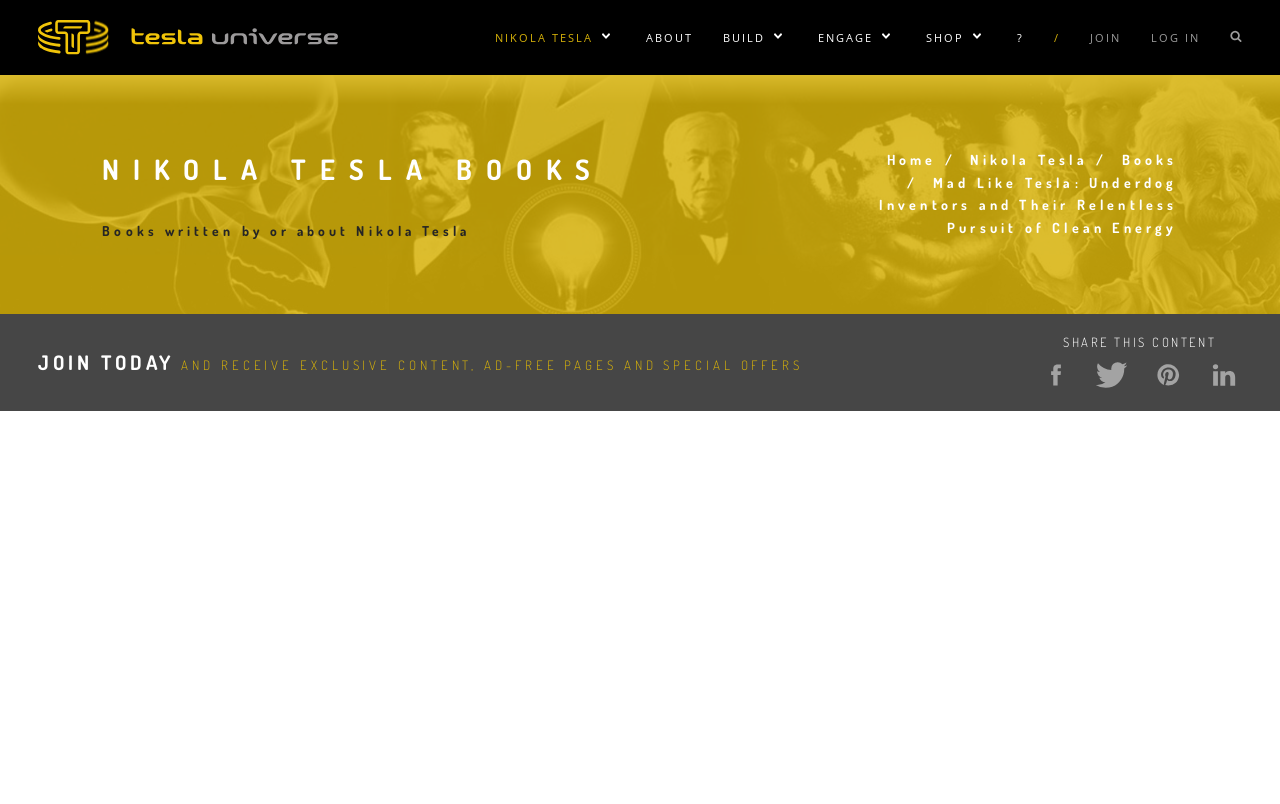Specify the bounding box coordinates of the element's region that should be clicked to achieve the following instruction: "Click on the 'LOG IN' link". The bounding box coordinates consist of four float numbers between 0 and 1, in the format [left, top, right, bottom].

[0.899, 0.0, 0.937, 0.093]